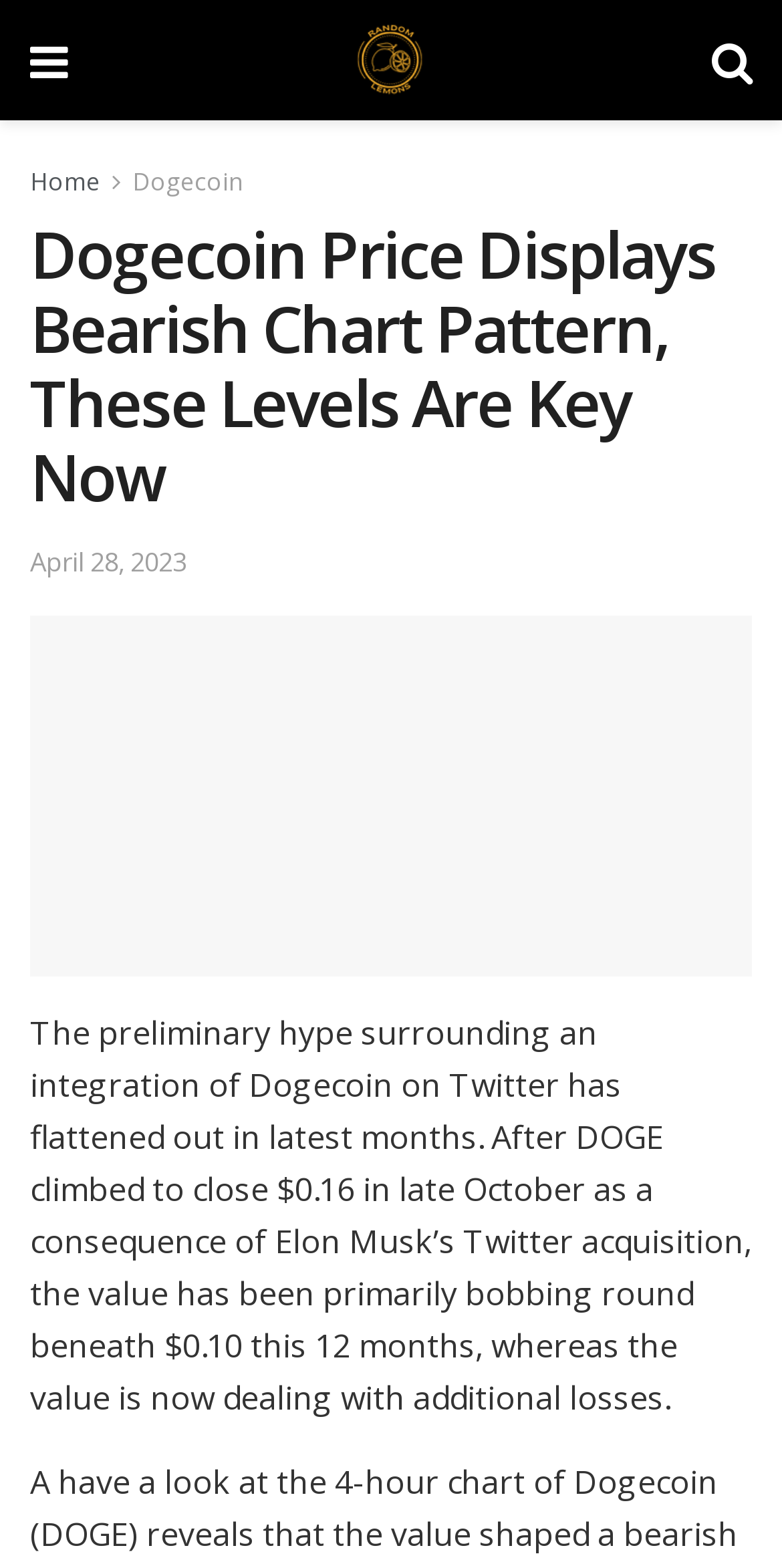What is the current price range of Dogecoin? Based on the screenshot, please respond with a single word or phrase.

Below $0.10